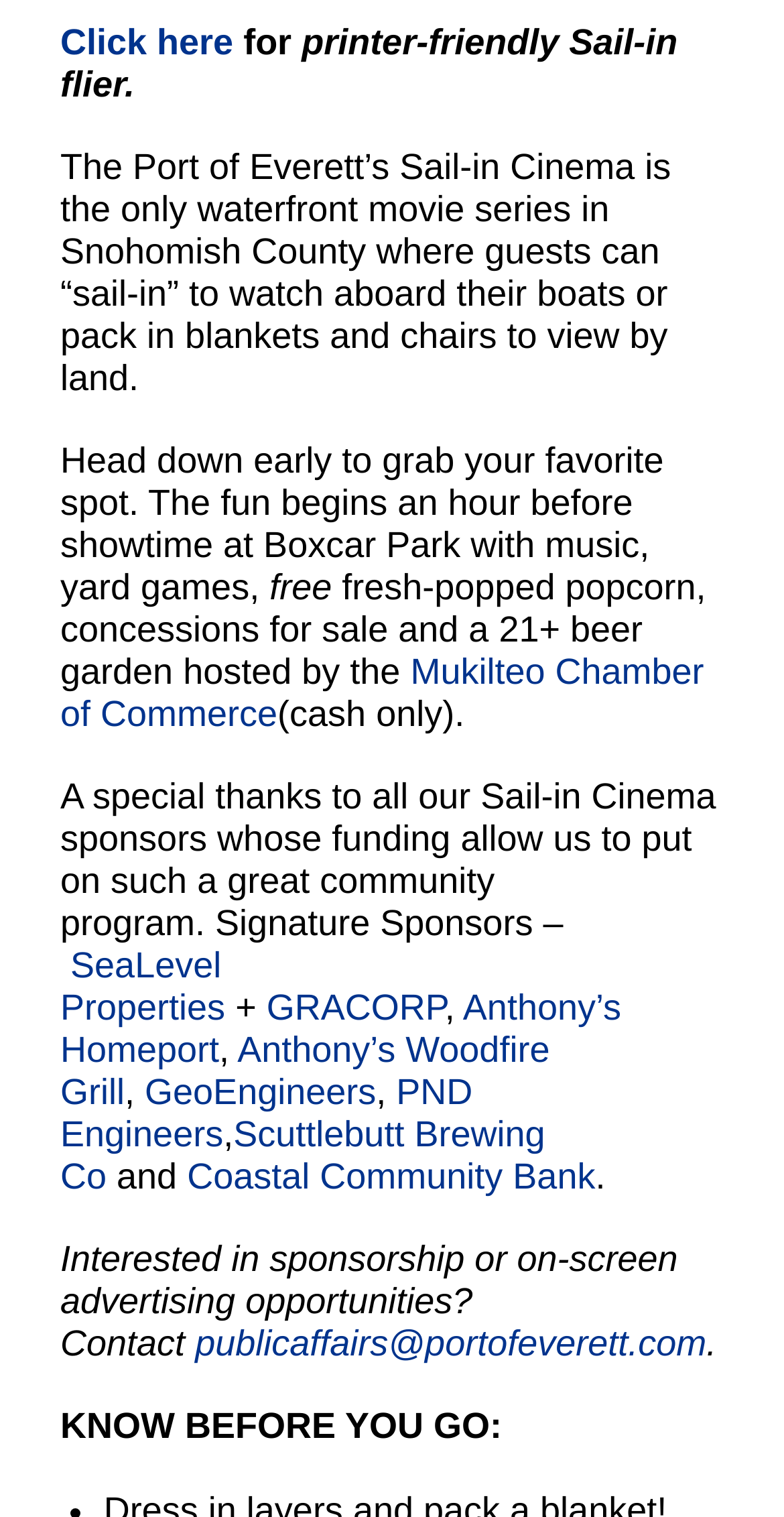What is Sail-in Cinema?
Answer the question in a detailed and comprehensive manner.

Based on the webpage content, Sail-in Cinema is a waterfront movie series in Snohomish County where guests can watch movies aboard their boats or on land with blankets and chairs.